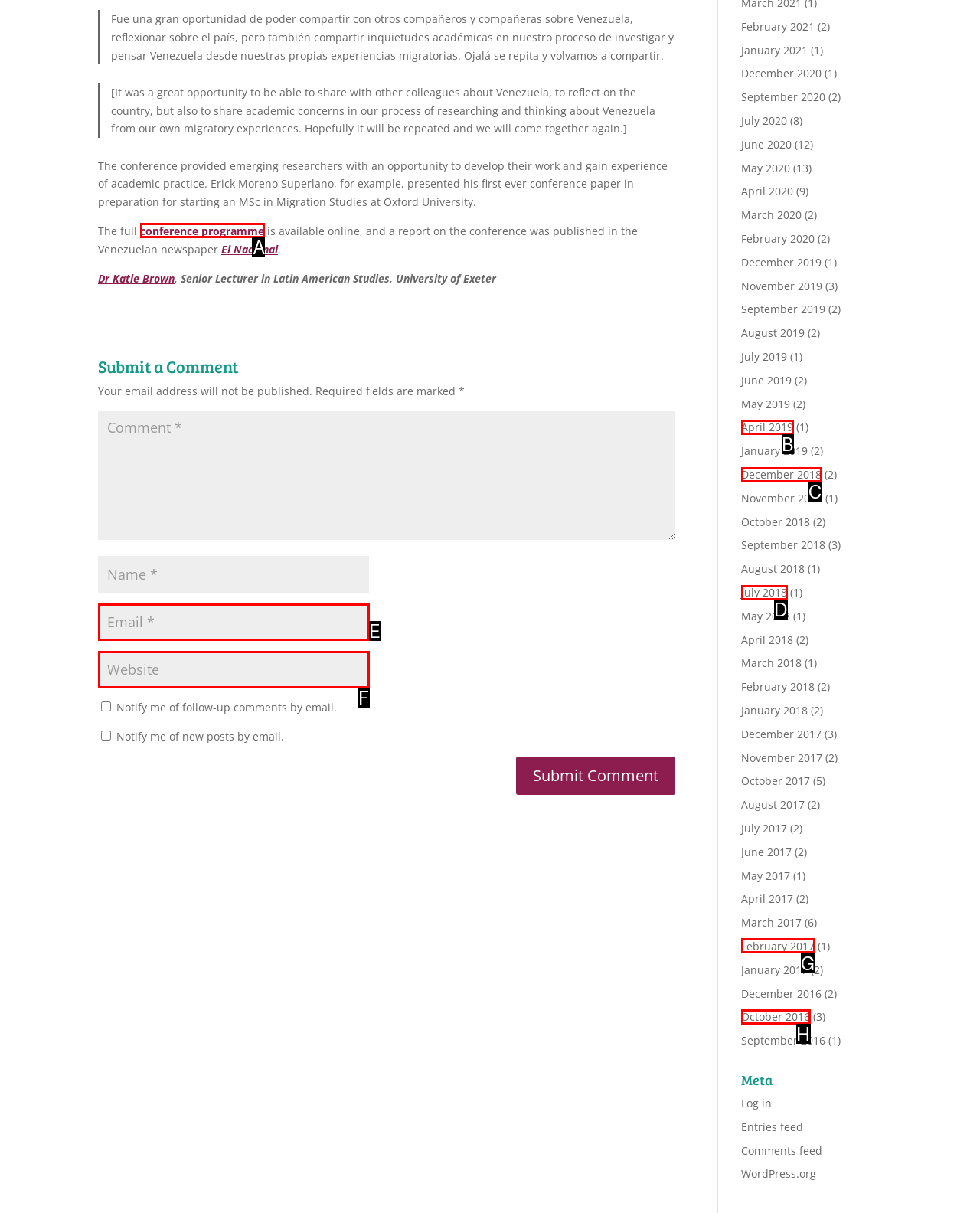Choose the HTML element to click for this instruction: Read the conference programme Answer with the letter of the correct choice from the given options.

A